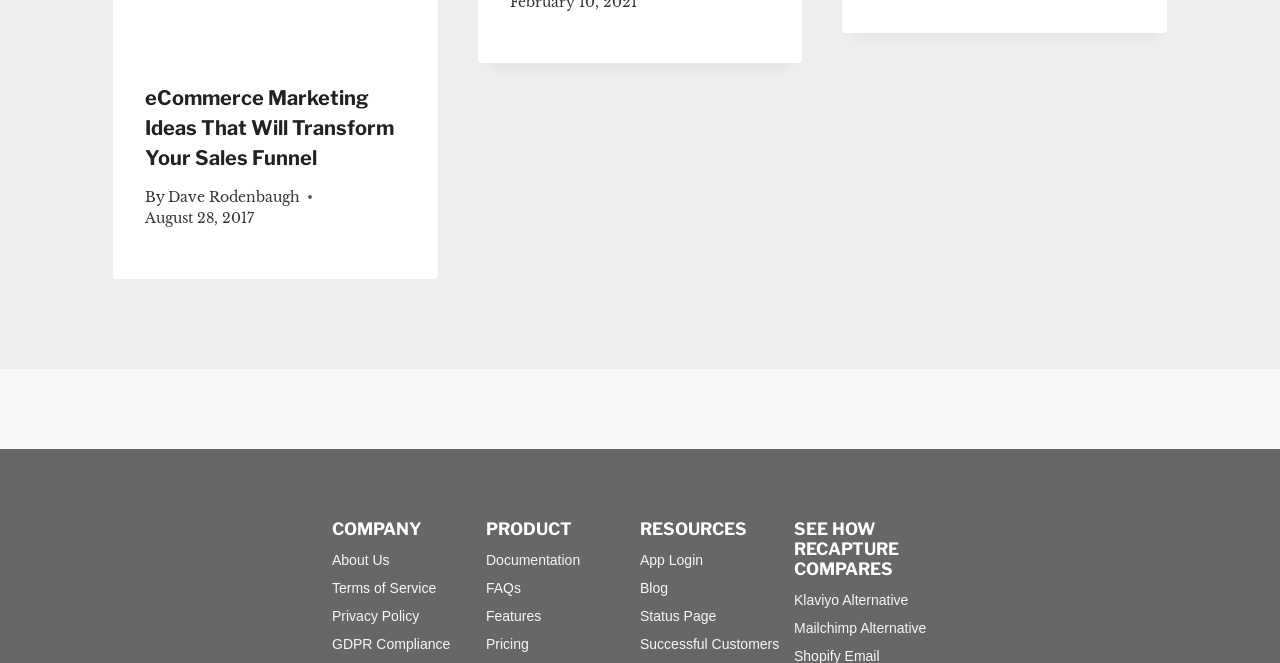Locate the bounding box coordinates of the area you need to click to fulfill this instruction: 'visit the blog'. The coordinates must be in the form of four float numbers ranging from 0 to 1: [left, top, right, bottom].

[0.5, 0.867, 0.62, 0.91]